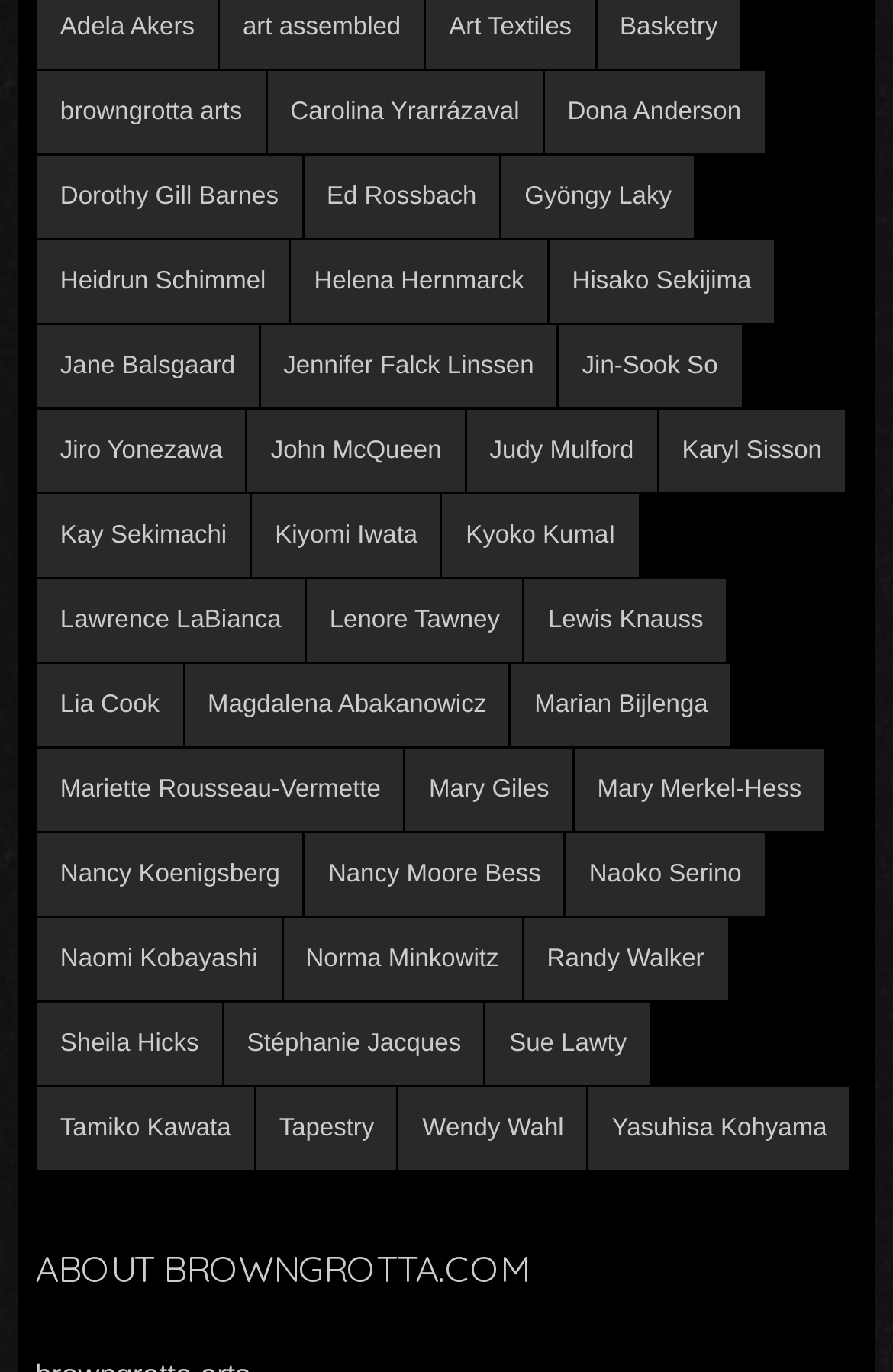Please identify the coordinates of the bounding box that should be clicked to fulfill this instruction: "Learn about Carolina Yrarrázaval".

[0.299, 0.053, 0.607, 0.113]